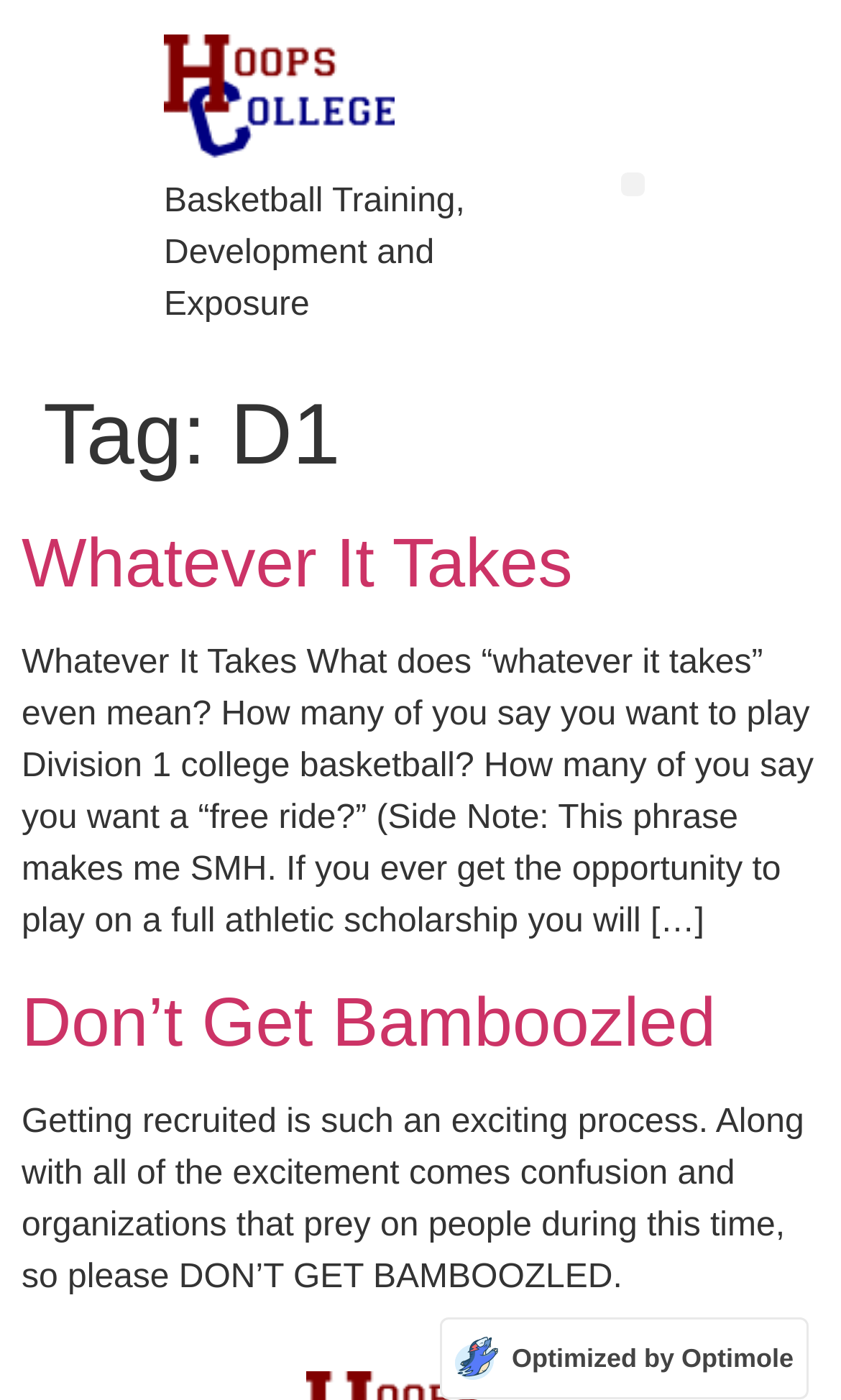From the element description: "Whatever It Takes", extract the bounding box coordinates of the UI element. The coordinates should be expressed as four float numbers between 0 and 1, in the order [left, top, right, bottom].

[0.026, 0.374, 0.681, 0.43]